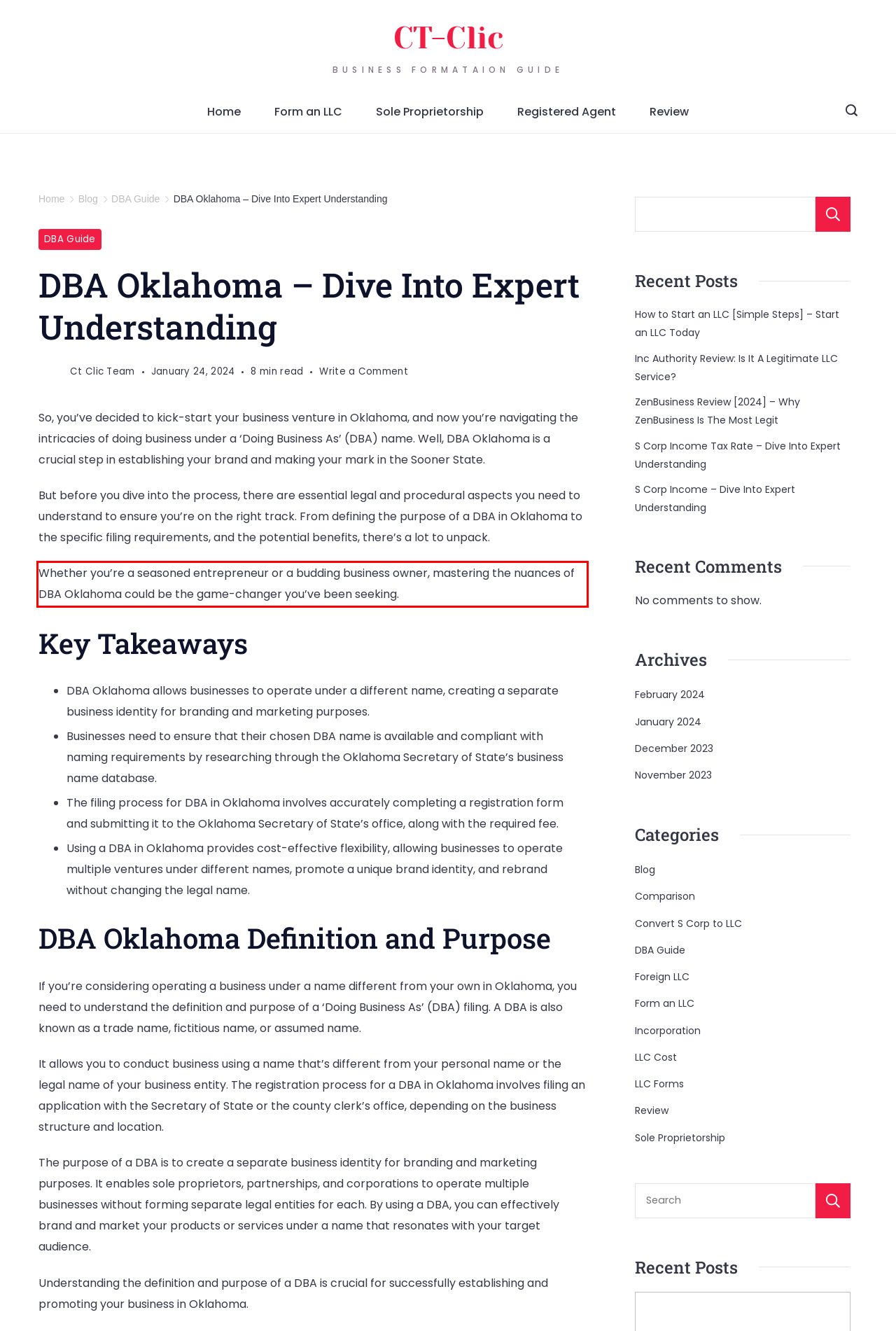You are provided with a screenshot of a webpage featuring a red rectangle bounding box. Extract the text content within this red bounding box using OCR.

Whether you’re a seasoned entrepreneur or a budding business owner, mastering the nuances of DBA Oklahoma could be the game-changer you’ve been seeking.